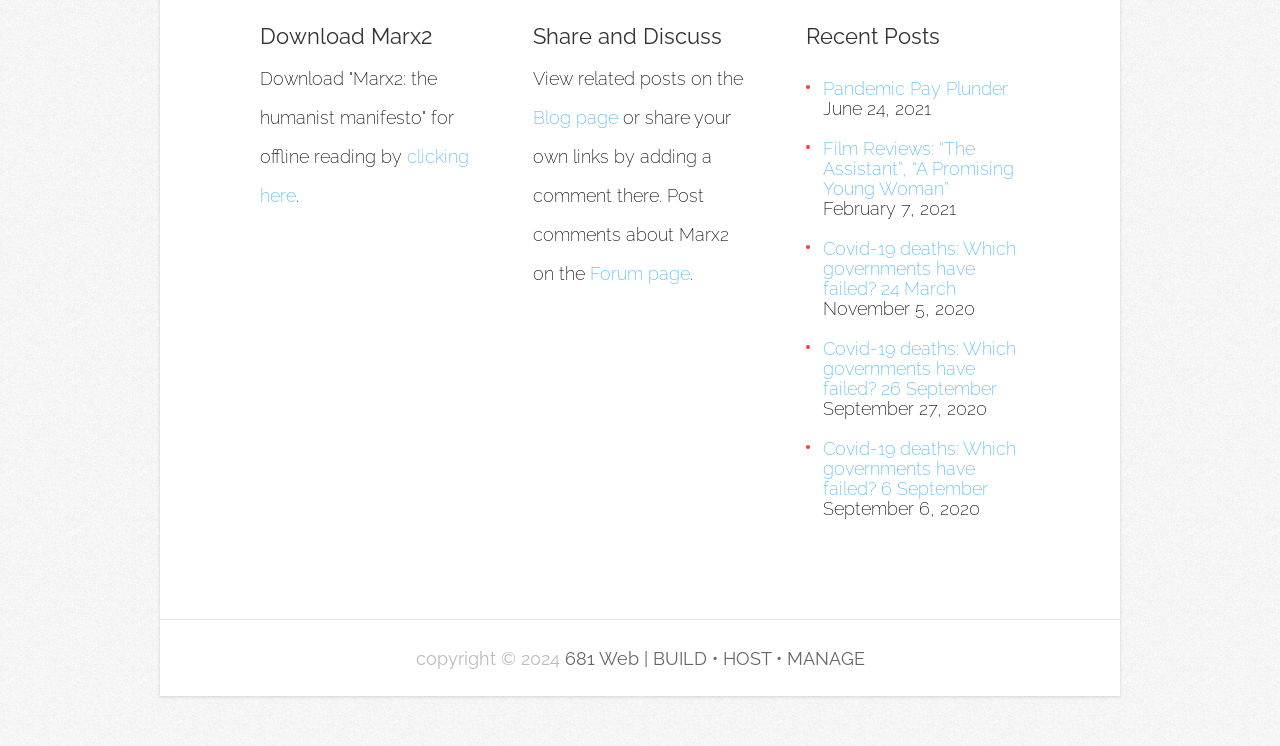Determine the bounding box coordinates for the clickable element to execute this instruction: "Download Marx2 for offline reading". Provide the coordinates as four float numbers between 0 and 1, i.e., [left, top, right, bottom].

[0.203, 0.196, 0.366, 0.276]